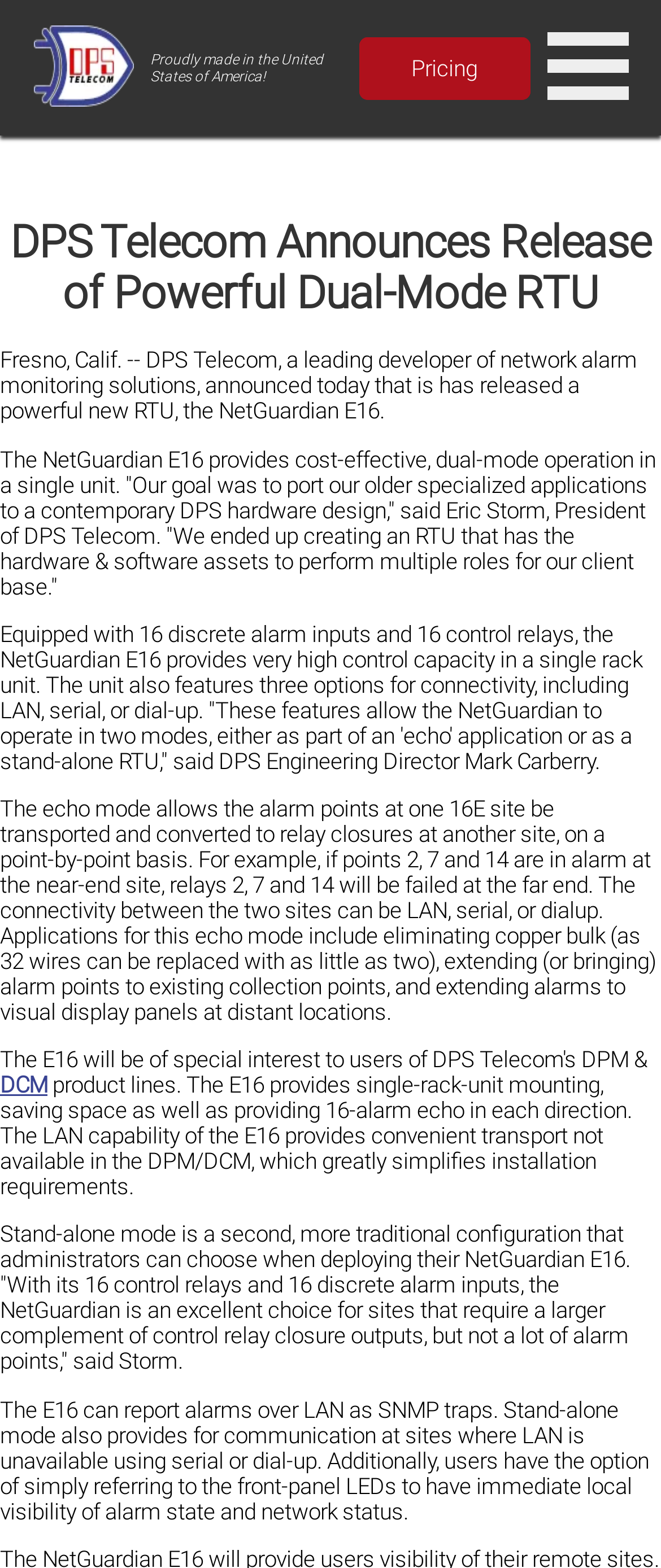What are the three options for connectivity?
Based on the visual information, provide a detailed and comprehensive answer.

I found this information in the paragraph that describes the features of the NetGuardian E16, which says 'The unit also features three options for connectivity, including LAN, serial, or dial-up'.